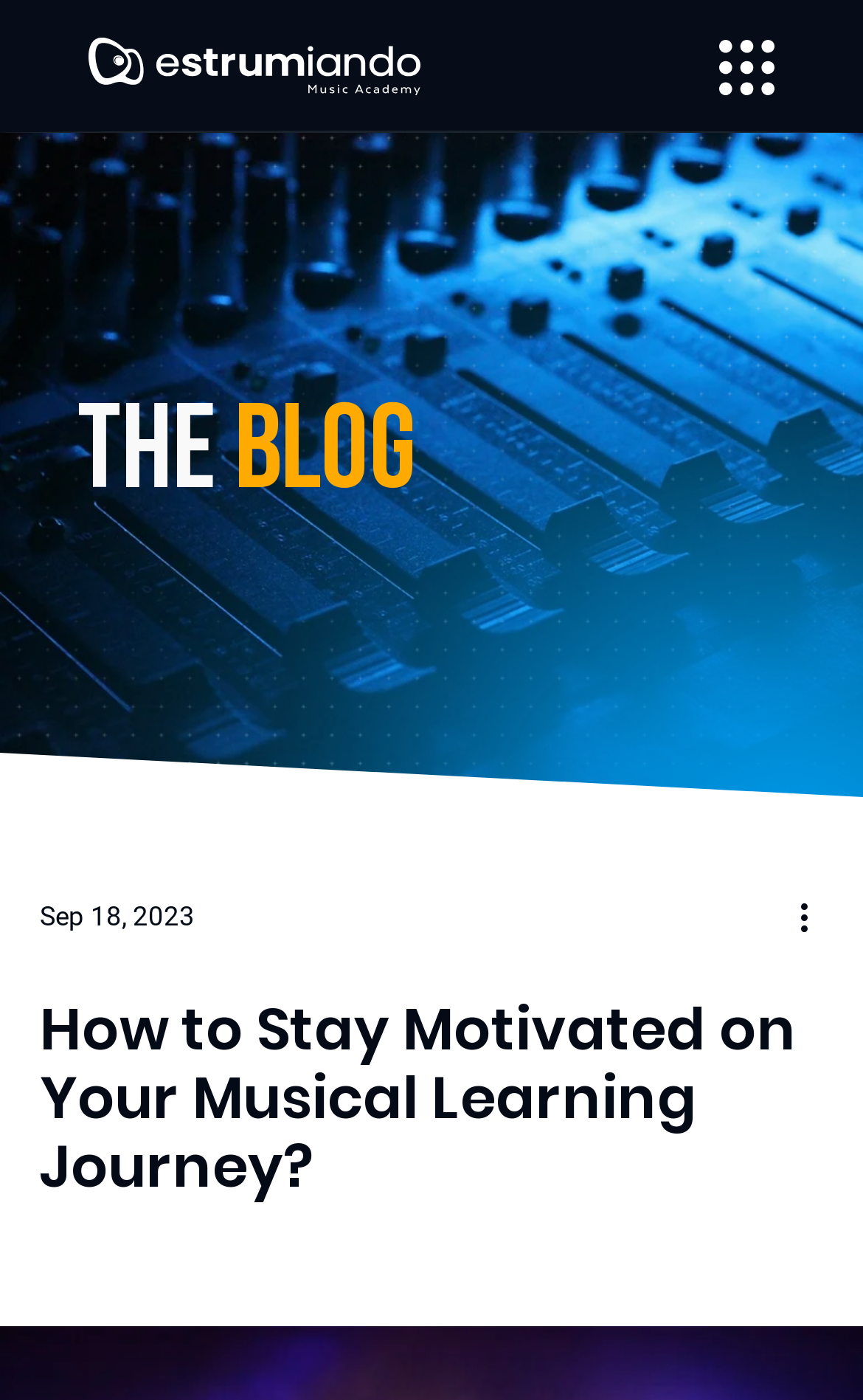What is the purpose of the image next to the 'More actions' button?
Carefully examine the image and provide a detailed answer to the question.

I found an image element [617] image '' next to the 'More actions' button, but its purpose is not explicitly stated. It might be a decorative element or an icon for the button.